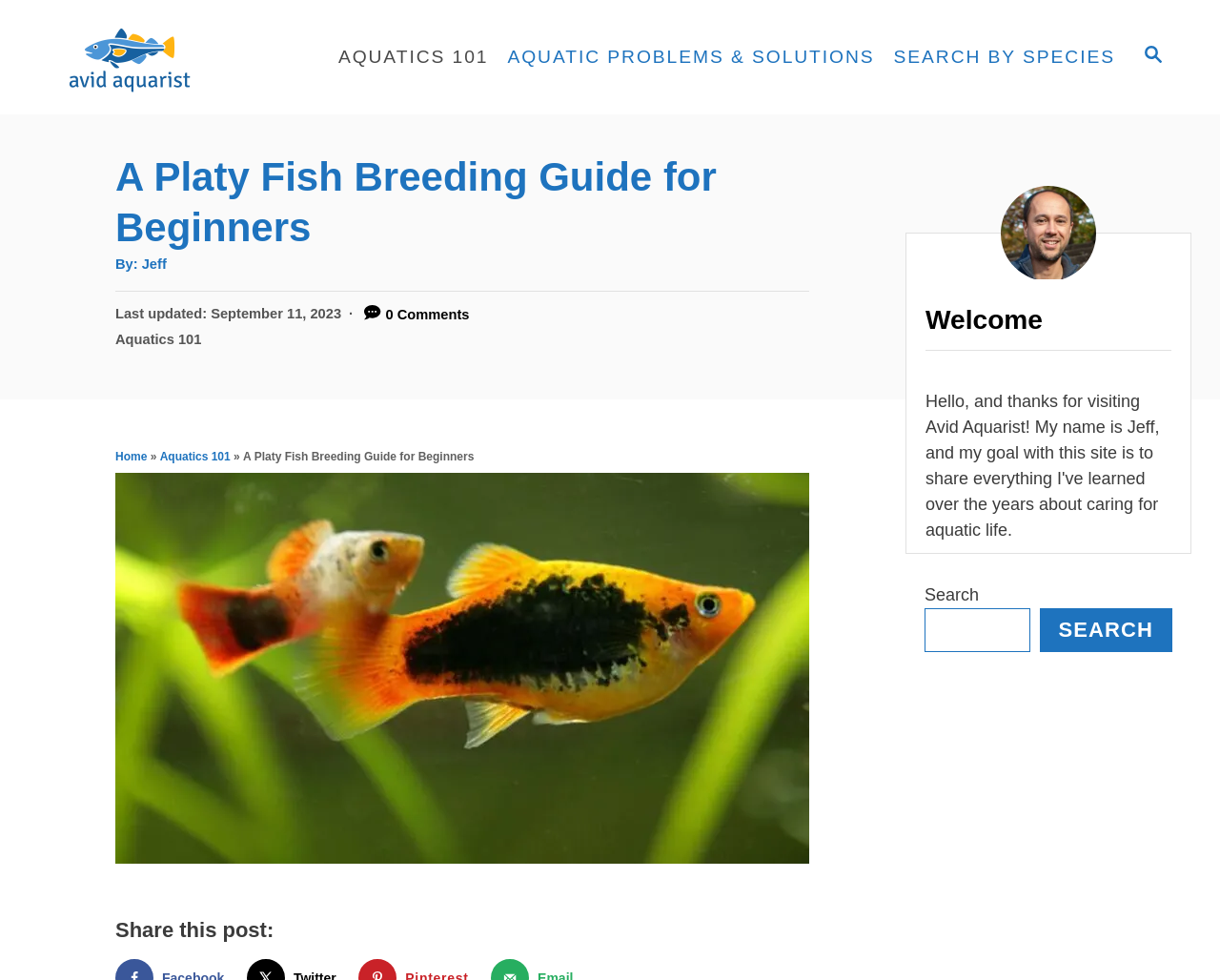Locate the bounding box coordinates of the element that needs to be clicked to carry out the instruction: "Search by species". The coordinates should be given as four float numbers ranging from 0 to 1, i.e., [left, top, right, bottom].

[0.725, 0.037, 0.922, 0.08]